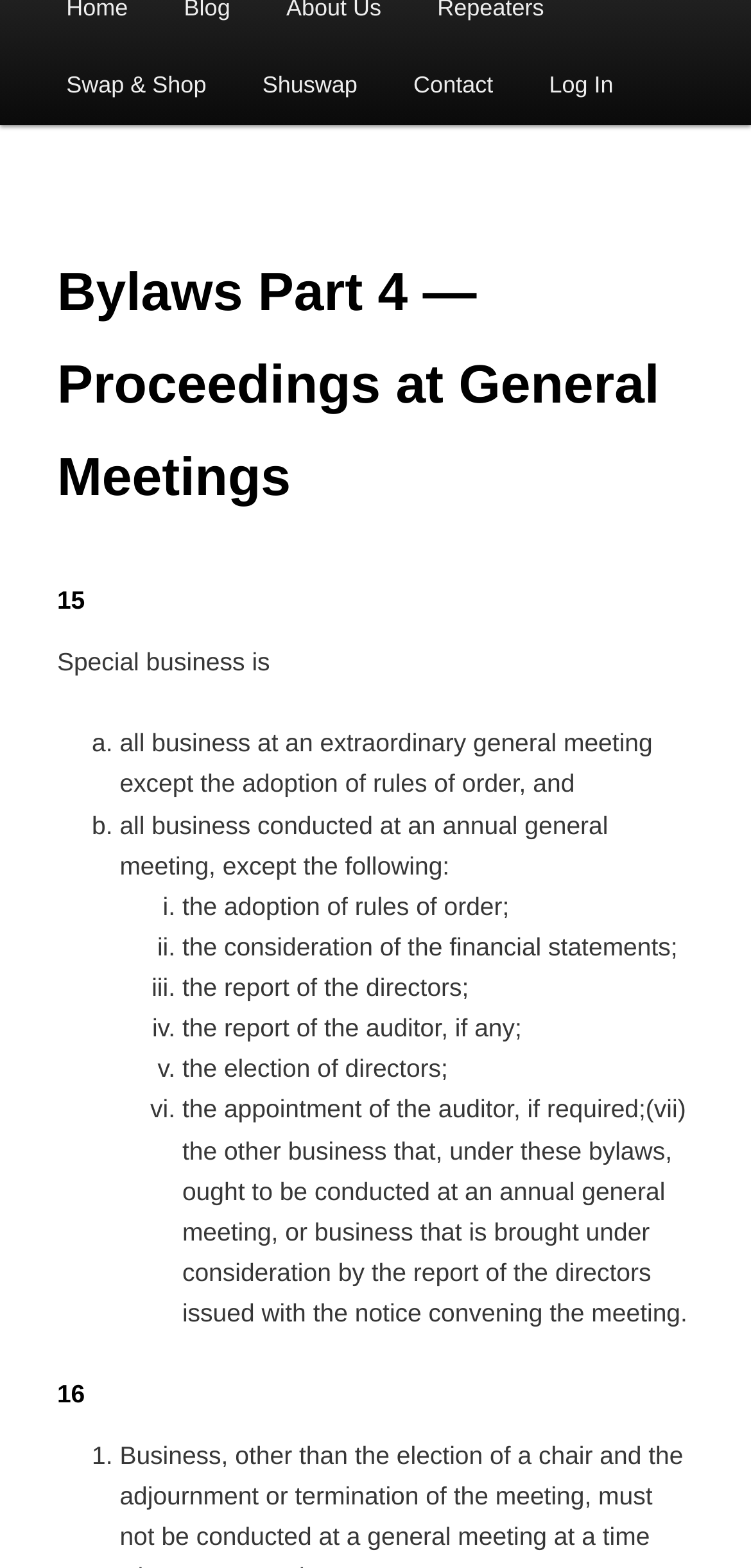Predict the bounding box of the UI element based on this description: "Contact".

[0.513, 0.03, 0.694, 0.079]